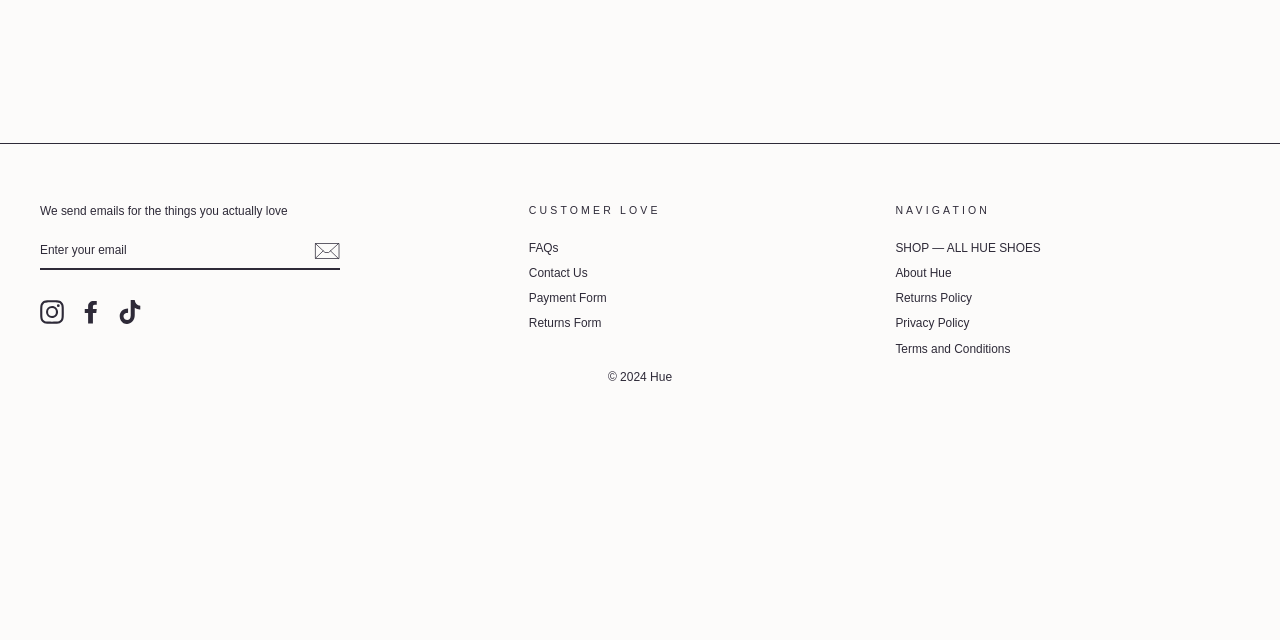Bounding box coordinates are specified in the format (top-left x, top-left y, bottom-right x, bottom-right y). All values are floating point numbers bounded between 0 and 1. Please provide the bounding box coordinate of the region this sentence describes: Terms and Conditions

[0.7, 0.527, 0.789, 0.562]